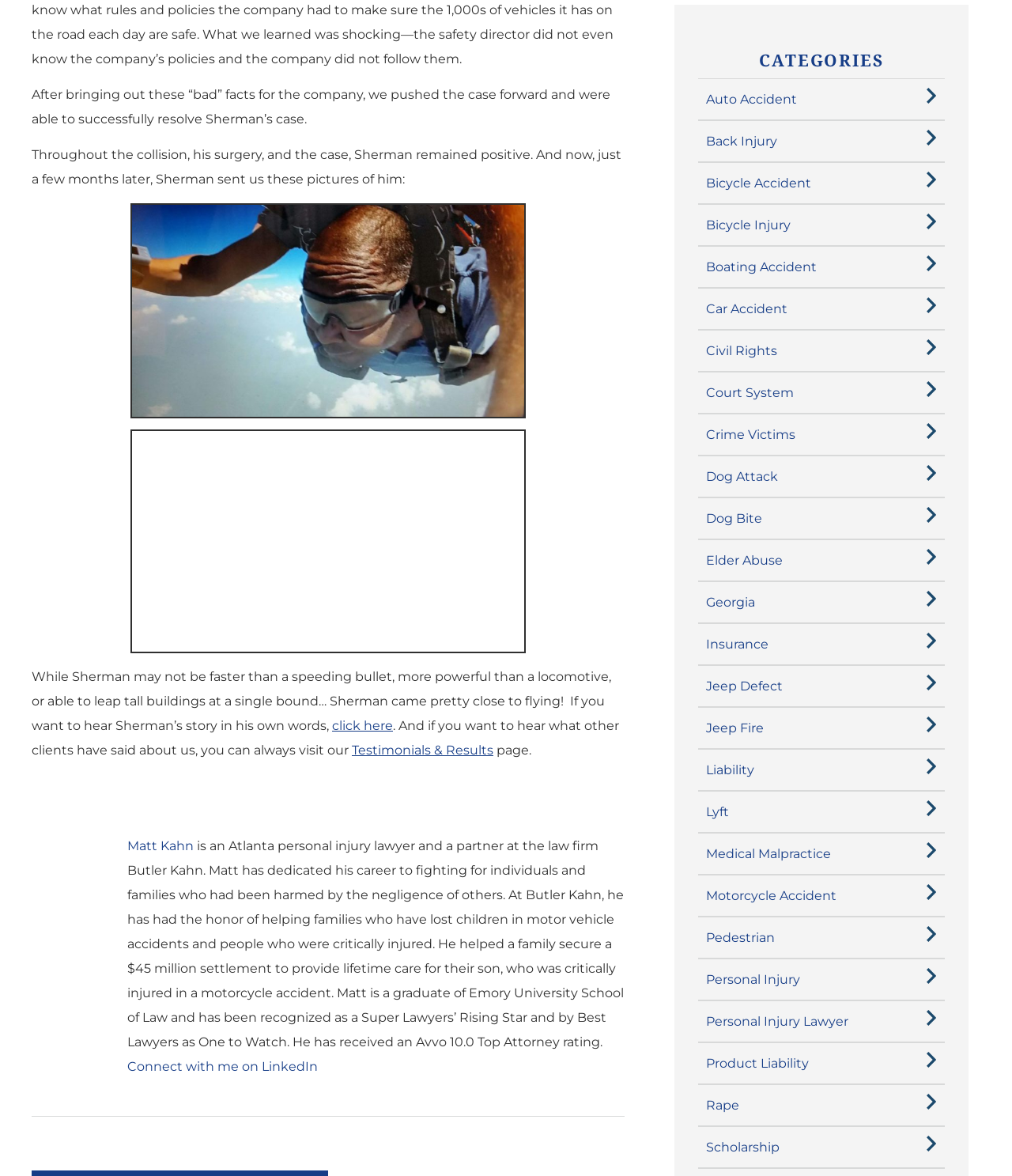Provide the bounding box coordinates of the UI element this sentence describes: "Connect with me on LinkedIn".

[0.126, 0.9, 0.314, 0.913]